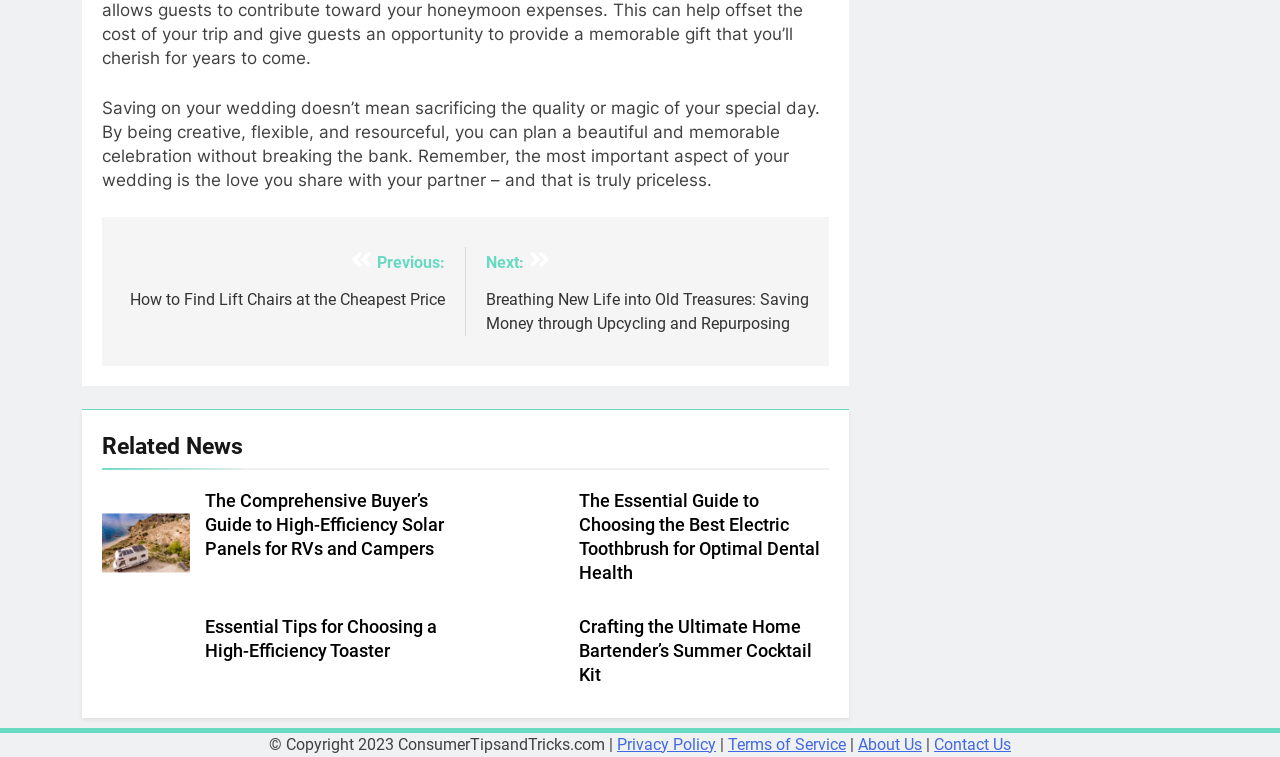How many related news articles are shown?
Based on the visual content, answer with a single word or a brief phrase.

4